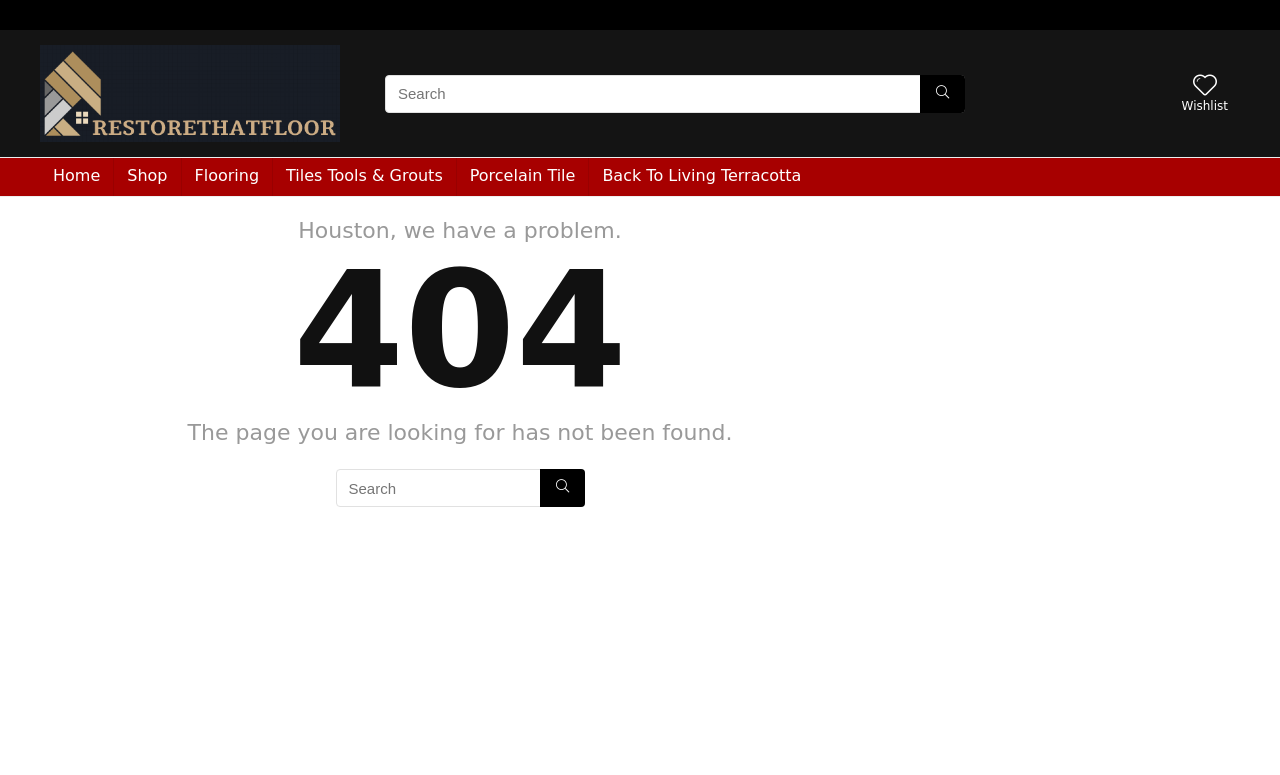Explain in detail what is displayed on the webpage.

This webpage is a 404 error page from the website "Restore That Floor". At the top left, there is a link to the website's homepage with the text "Restore That Floor" accompanied by an image with the same name. Below this, there is a search bar with a textbox and a search button.

To the right of the search bar, there is a layout table with a link containing an icon, a static text "Wishlist", and another link with an icon.

Below the top section, there is a navigation menu with links to "Home", "Shop", "Flooring", "Tiles Tools & Grouts", "Porcelain Tile", and "Back To Living Terracotta".

The main content of the page is a message indicating that the page was not found, with a heading "404" in a large font. Below the heading, there is a static text "Houston, we have a problem." followed by another static text "The page you are looking for has not been found.".

At the bottom of the page, there is another search bar with a textbox and a search button, similar to the one at the top.